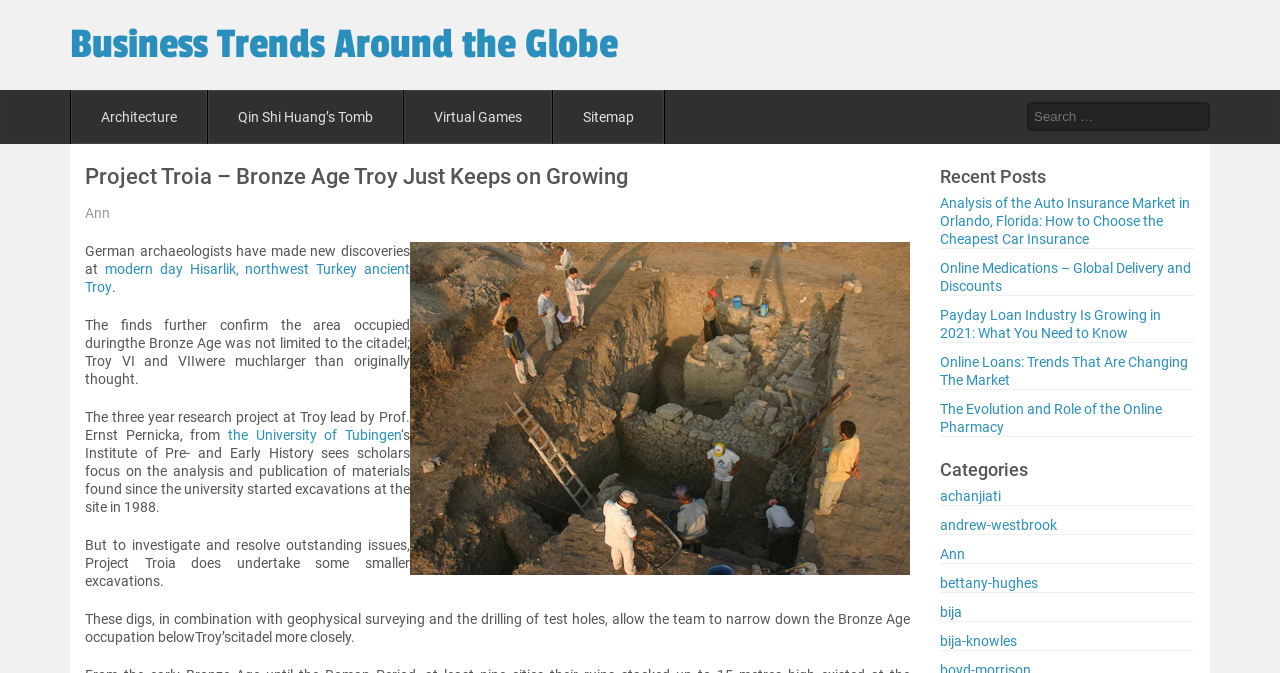What is the purpose of Project Troia's smaller excavations?
Look at the screenshot and respond with one word or a short phrase.

to investigate and resolve outstanding issues